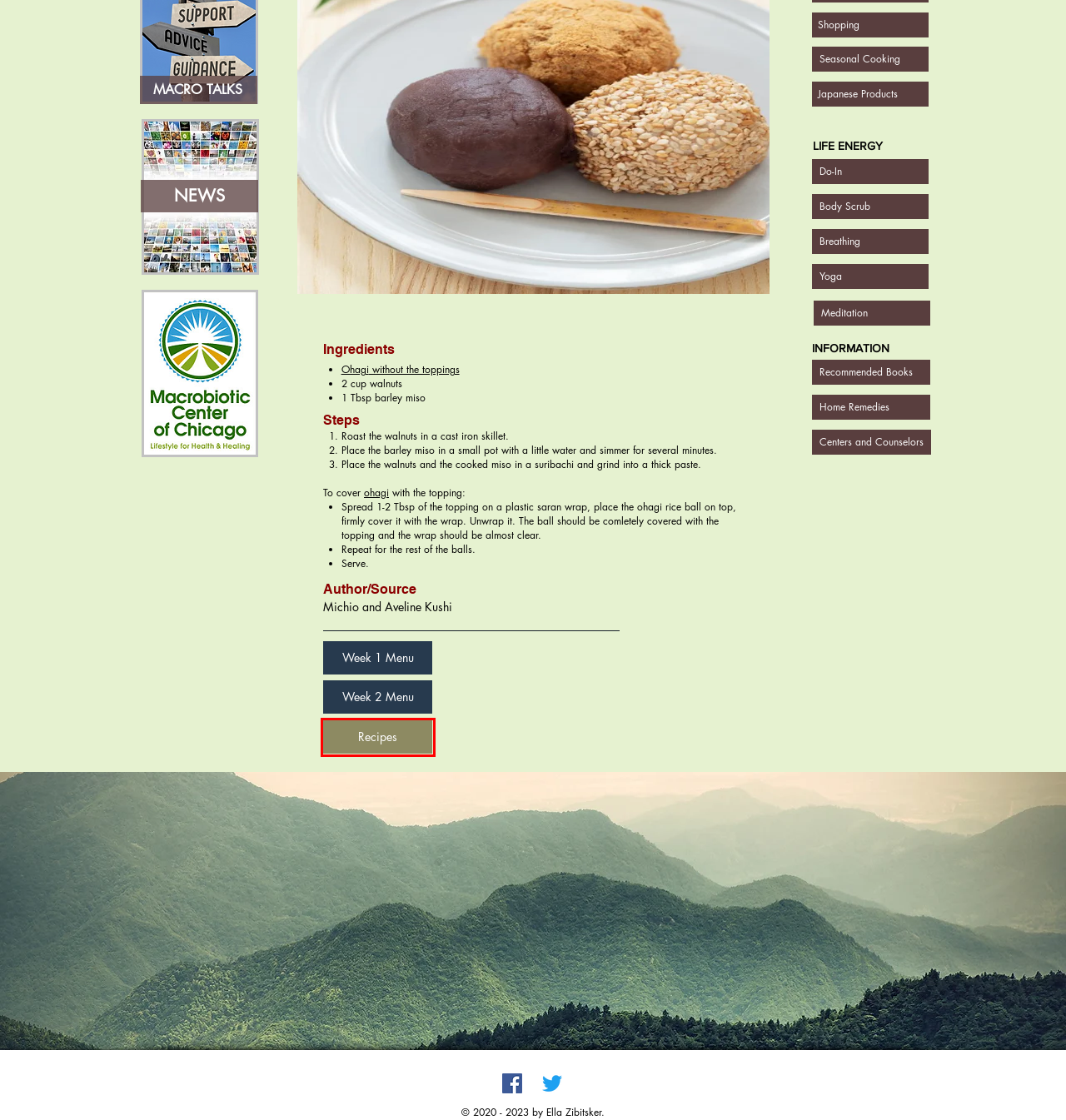You are provided with a screenshot of a webpage where a red rectangle bounding box surrounds an element. Choose the description that best matches the new webpage after clicking the element in the red bounding box. Here are the choices:
A. Seasonal Cooking | Ellazibitsker
B. Home Remedies | Ellazibitsker
C. Recommended Readings | Ellazibitsker
D. Centers and Counselors | Ellazibitsker
E. DESSERTS
F. The Body Scrub » She Cooks Macro
G. MacroTalks | Ellazibitsker
H. Recommended Products | Ellazibitsker

E